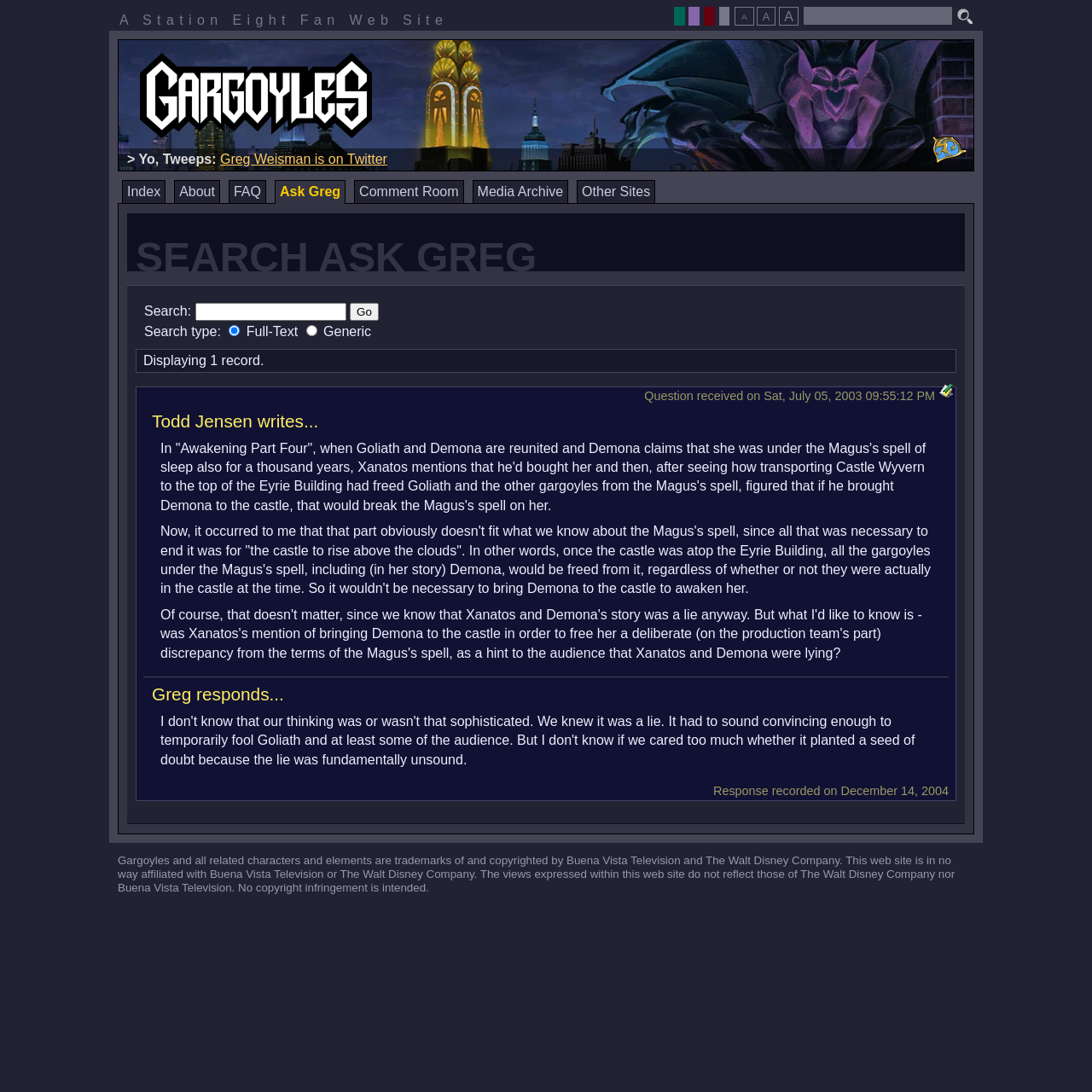What is the topic of the question and answer section?
Answer with a single word or phrase by referring to the visual content.

Gargoyles